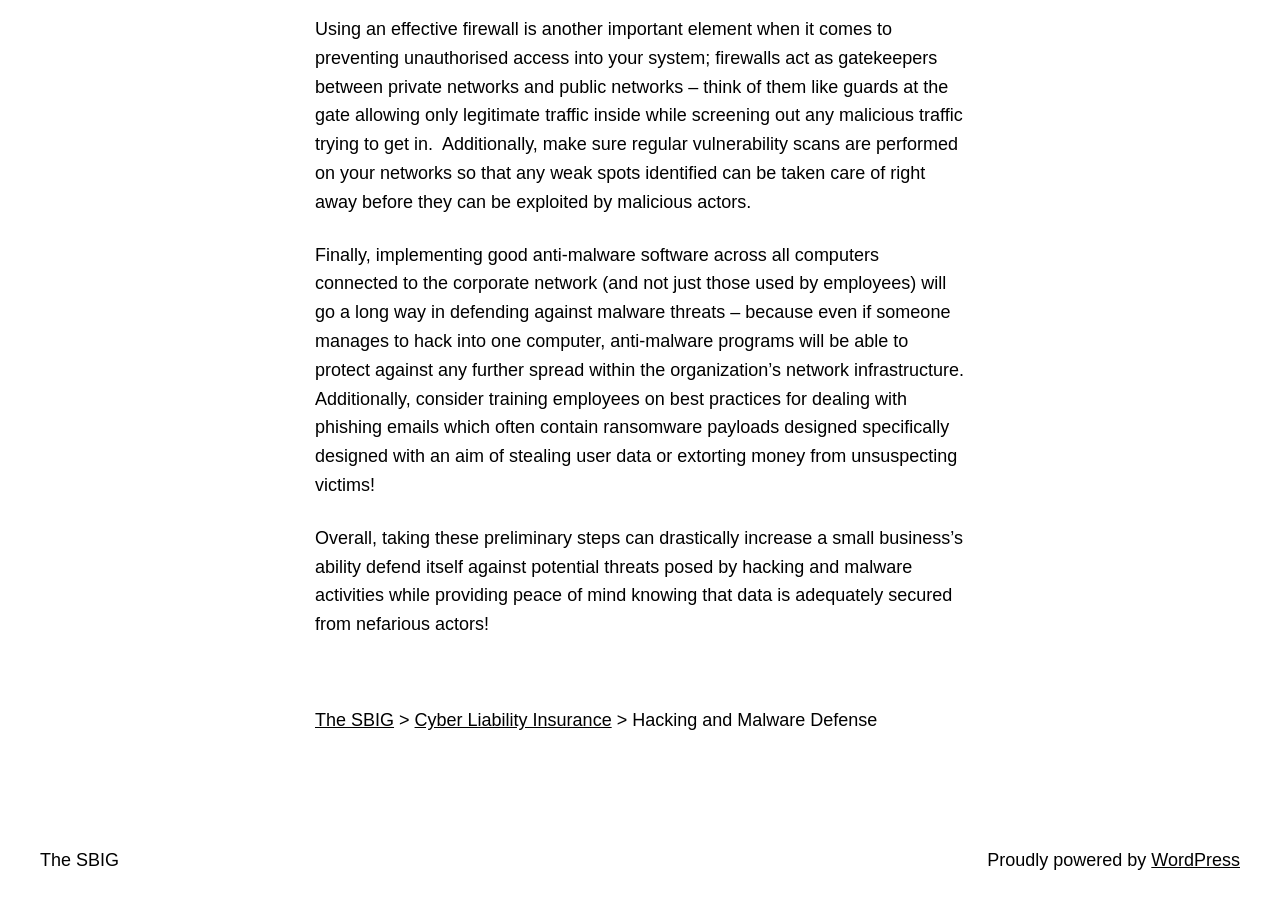Bounding box coordinates should be in the format (top-left x, top-left y, bottom-right x, bottom-right y) and all values should be floating point numbers between 0 and 1. Determine the bounding box coordinate for the UI element described as: The SBIG

[0.031, 0.925, 0.093, 0.947]